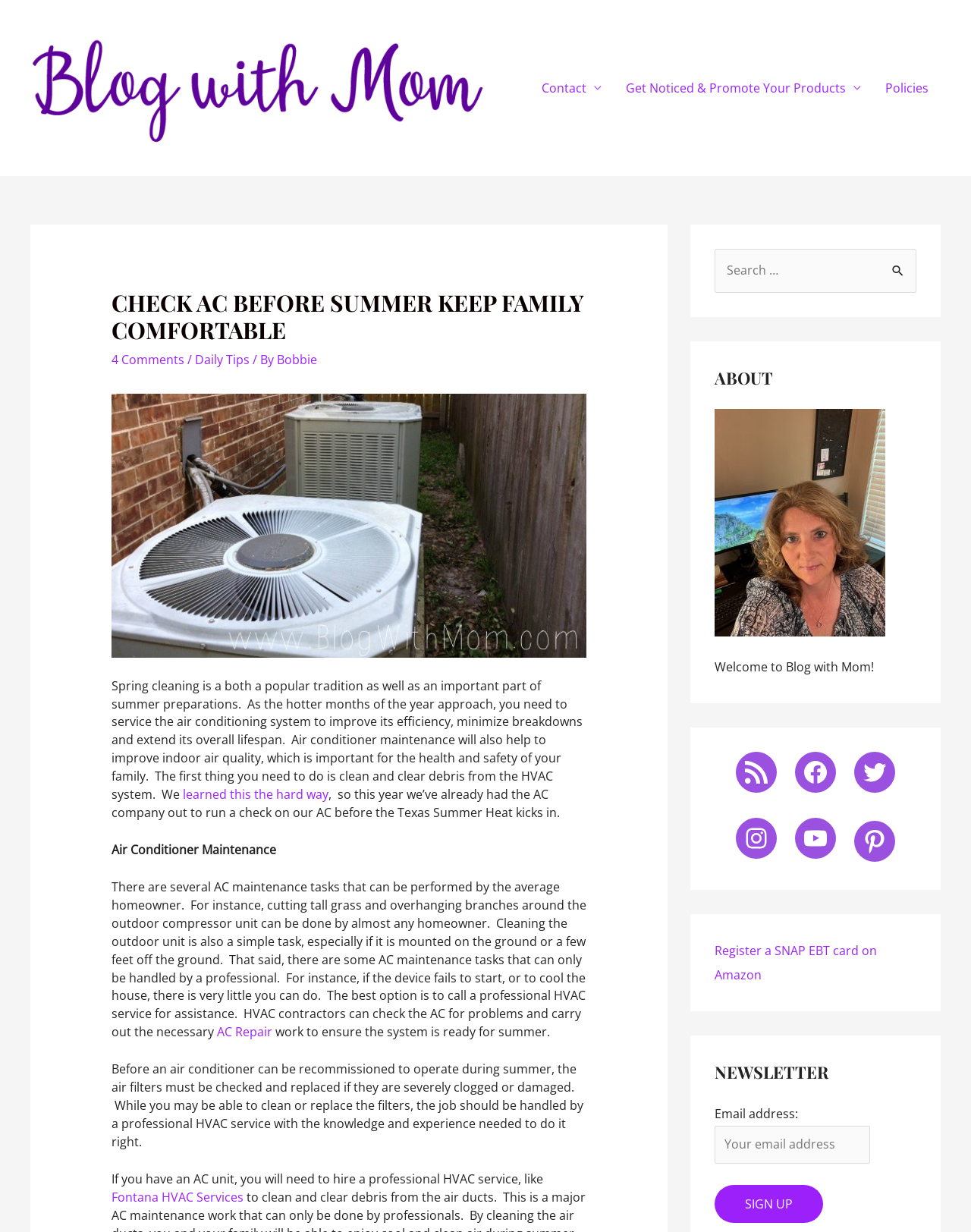Using details from the image, please answer the following question comprehensively:
What is the name of the blog?

The name of the blog is mentioned in the top-left corner of the webpage, where it says 'Blog With Mom' with an accompanying image.